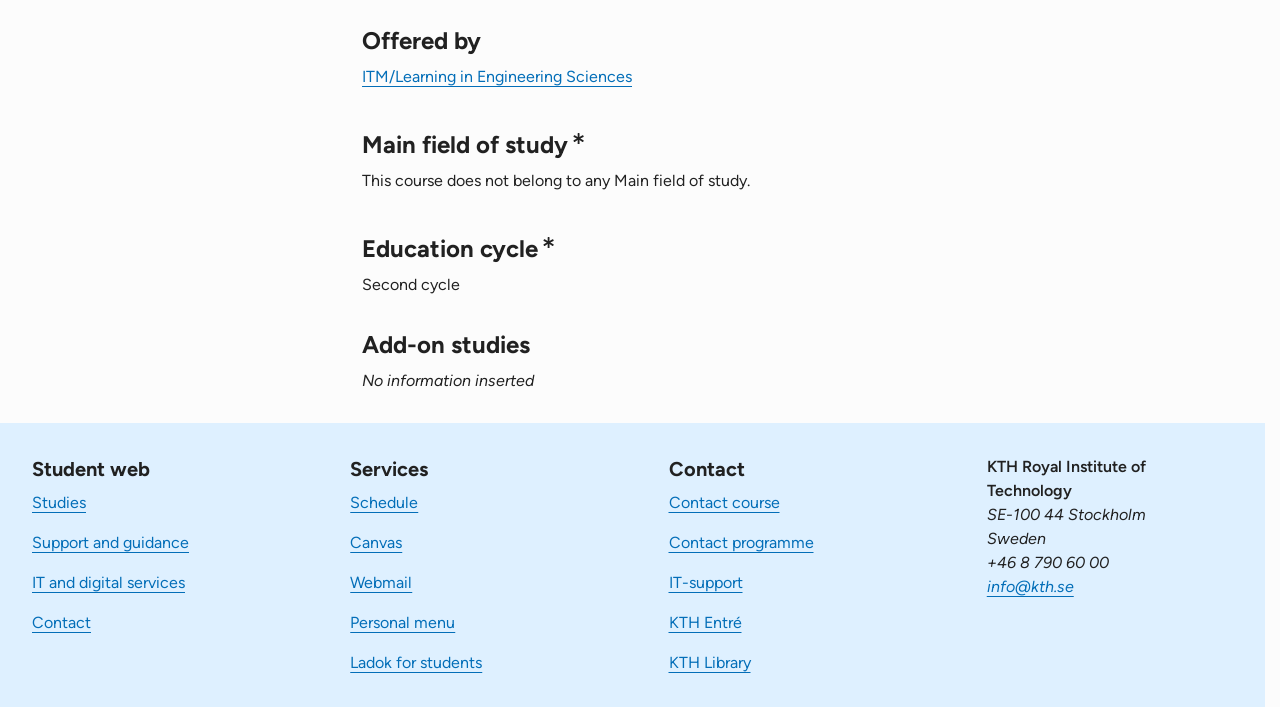What is the name of the institution?
Can you provide an in-depth and detailed response to the question?

I looked at the bottom section of the webpage and found the text 'KTH Royal Institute of Technology' which is the name of the institution.